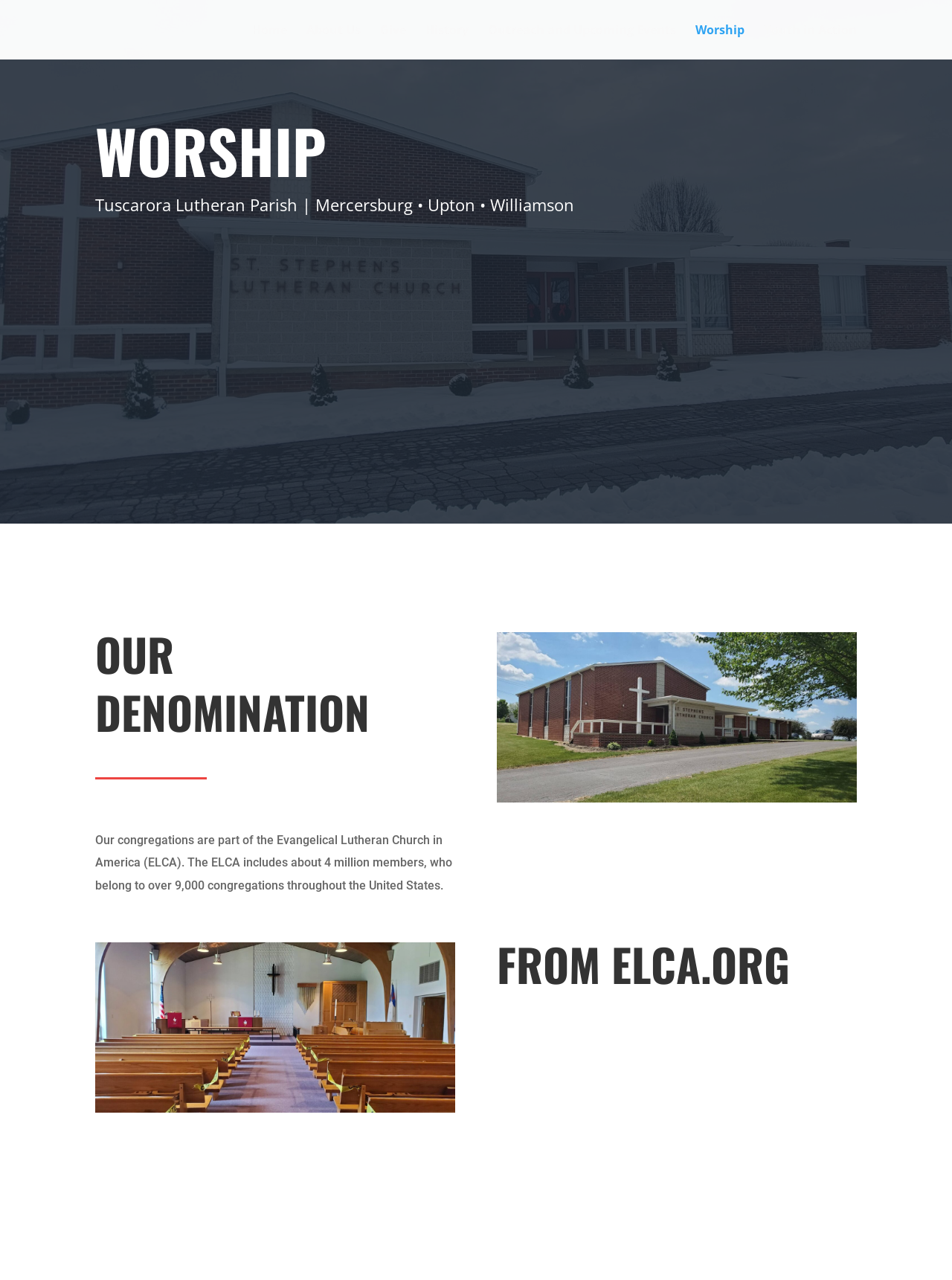What is the gospel word that the church proclaims?
Please provide a comprehensive and detailed answer to the question.

The gospel word can be found in the static text element 'We proclaim Jesus Christ crucified and raised from the dead for the life of the world.' which is located in the section 'FROM ELCA.ORG'.